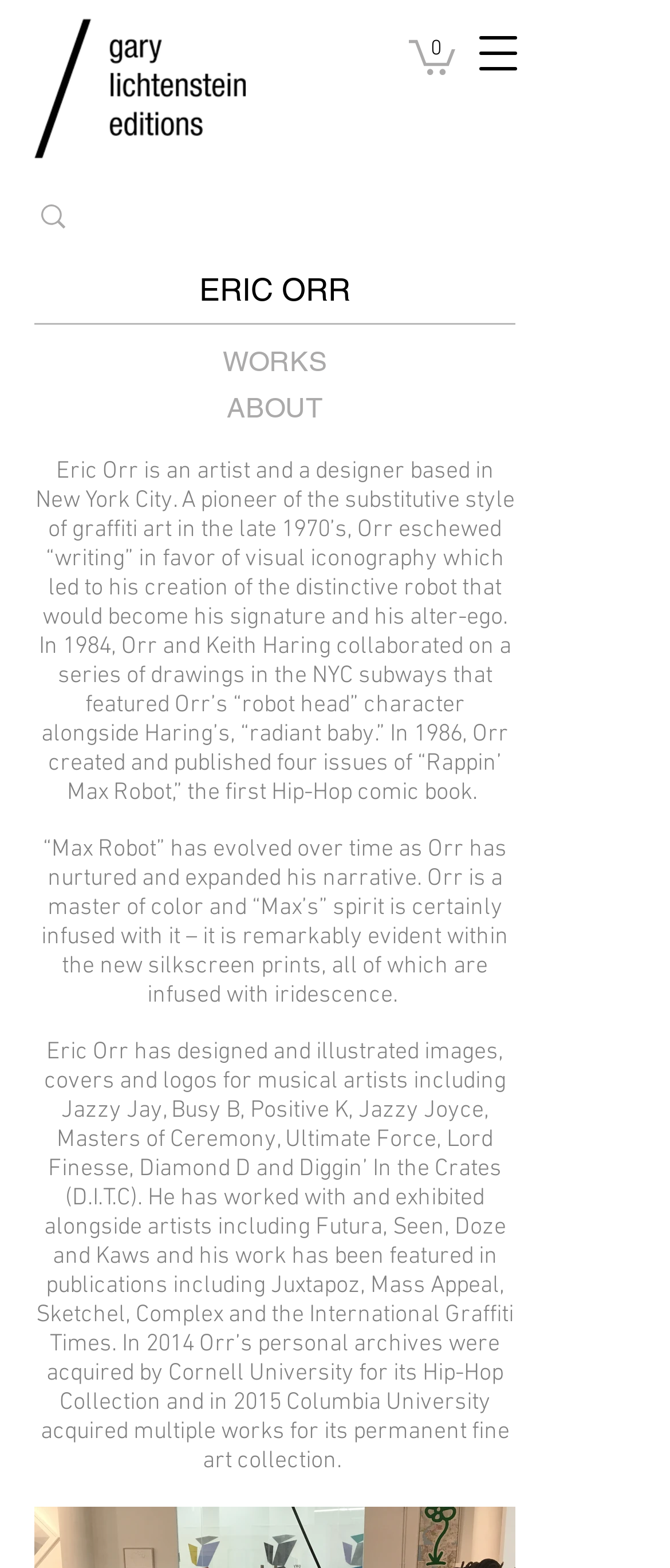What is the name of the character created by Eric Orr?
Give a detailed explanation using the information visible in the image.

The name of the character created by Eric Orr can be found in the StaticText element which mentions '“Max Robot” has evolved over time as Orr has nurtured and expanded his narrative'.